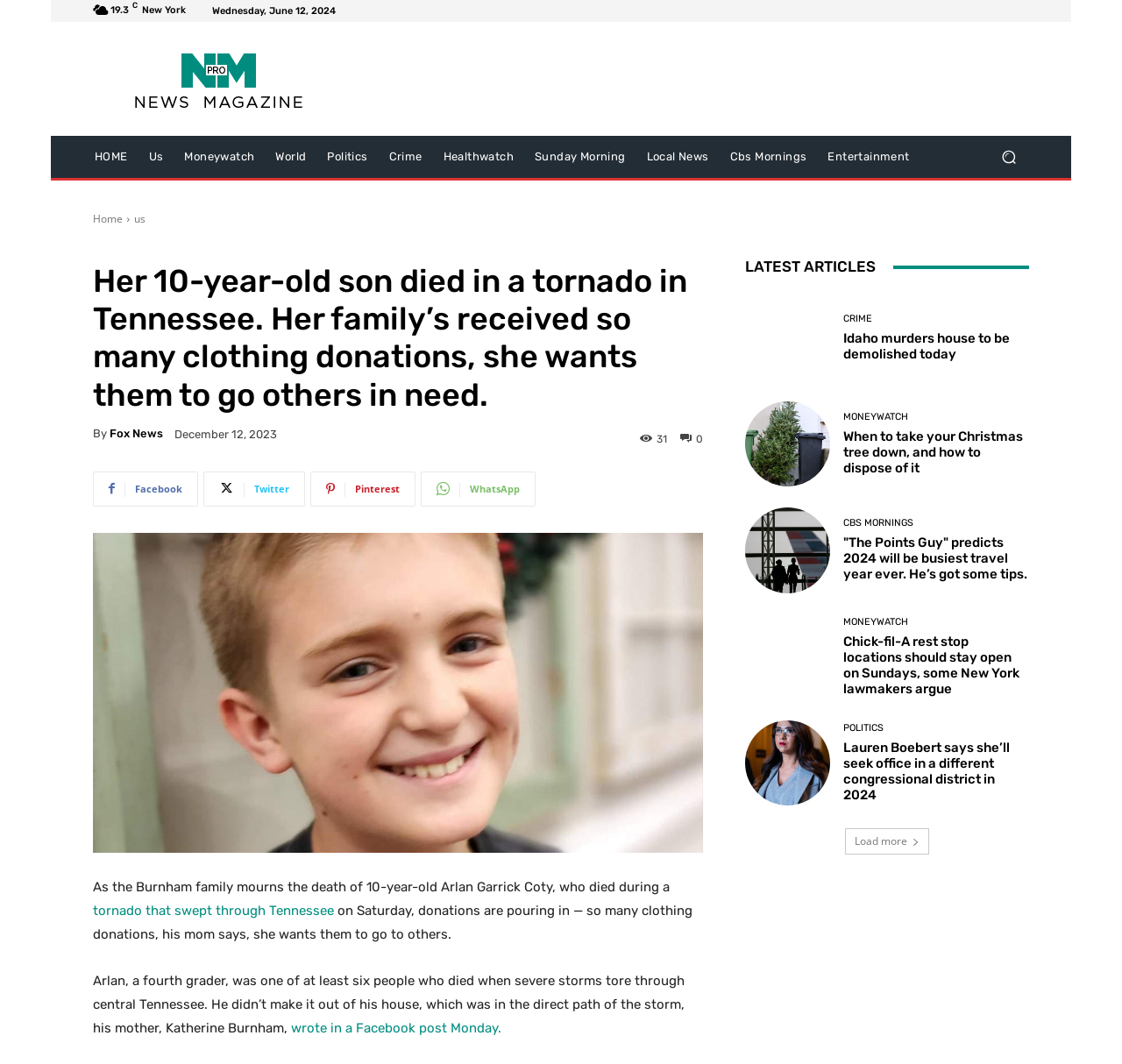Specify the bounding box coordinates of the area that needs to be clicked to achieve the following instruction: "Load more articles".

[0.753, 0.778, 0.828, 0.803]